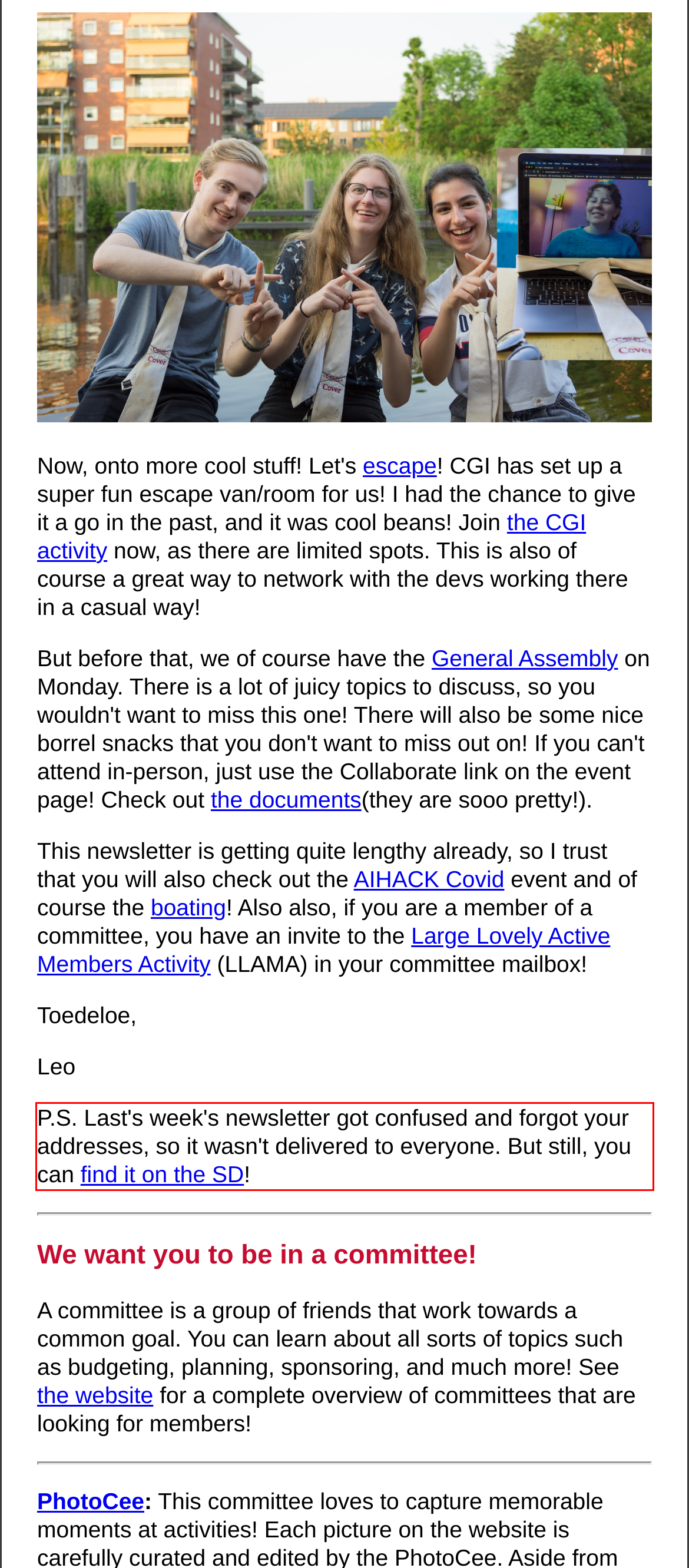Given a screenshot of a webpage with a red bounding box, extract the text content from the UI element inside the red bounding box.

P.S. Last's week's newsletter got confused and forgot your addresses, so it wasn't delivered to everyone. But still, you can find it on the SD!